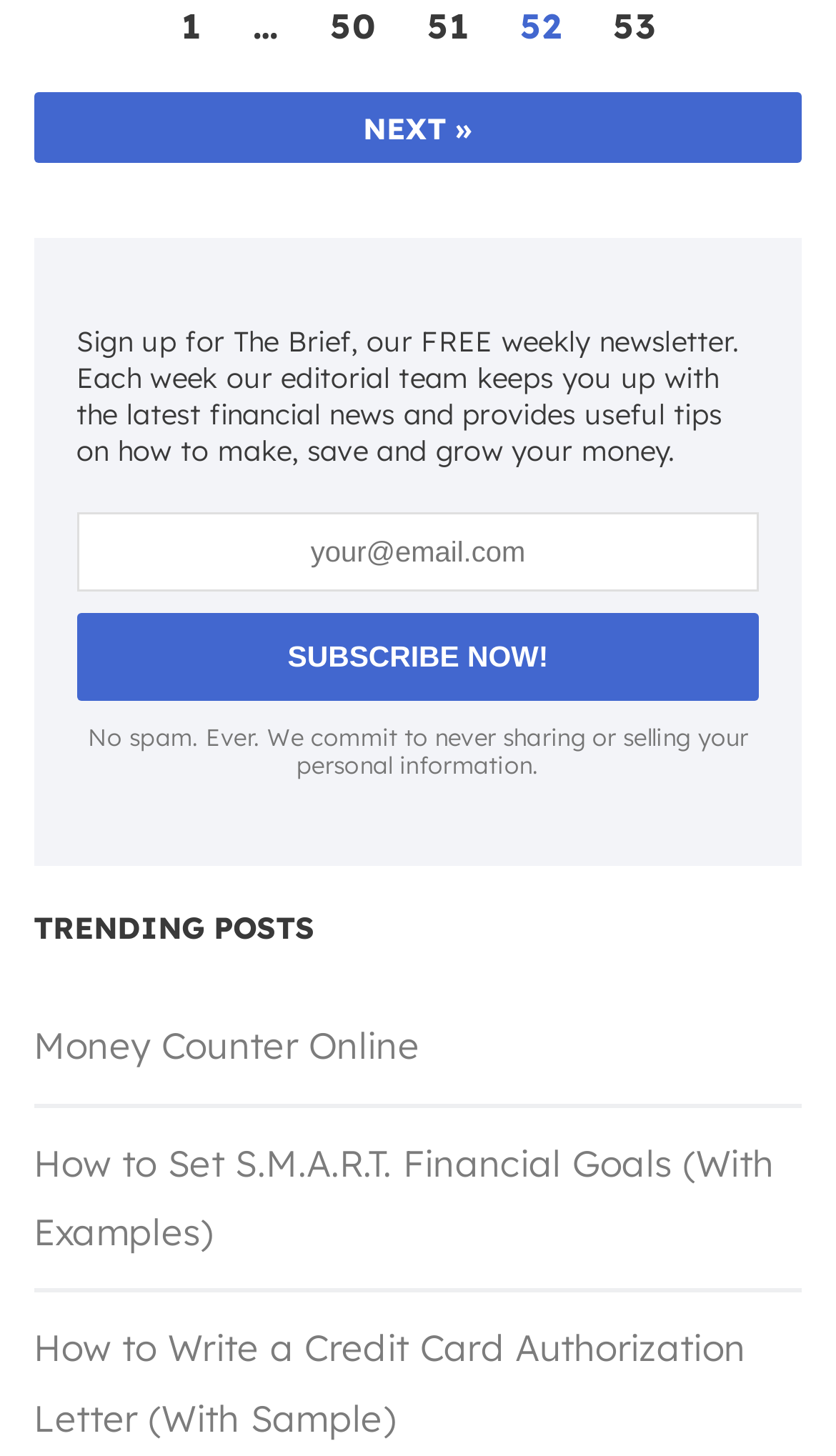Please identify the bounding box coordinates of the region to click in order to complete the given instruction: "Enter email address in the contact form". The coordinates should be four float numbers between 0 and 1, i.e., [left, top, right, bottom].

[0.091, 0.352, 0.909, 0.406]